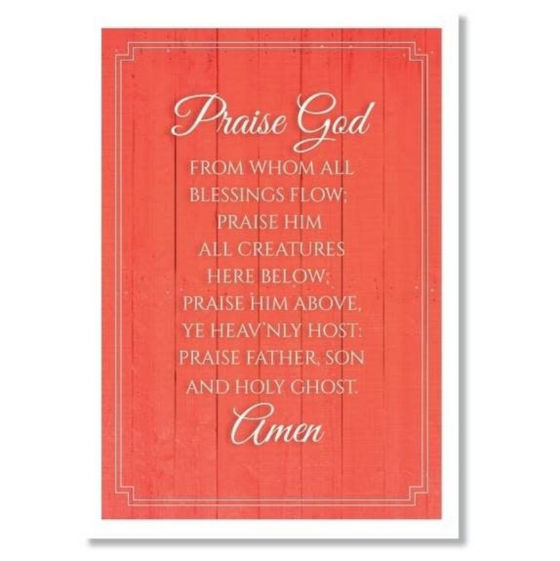How much does the greeting card cost?
Identify the answer in the screenshot and reply with a single word or phrase.

$3.99